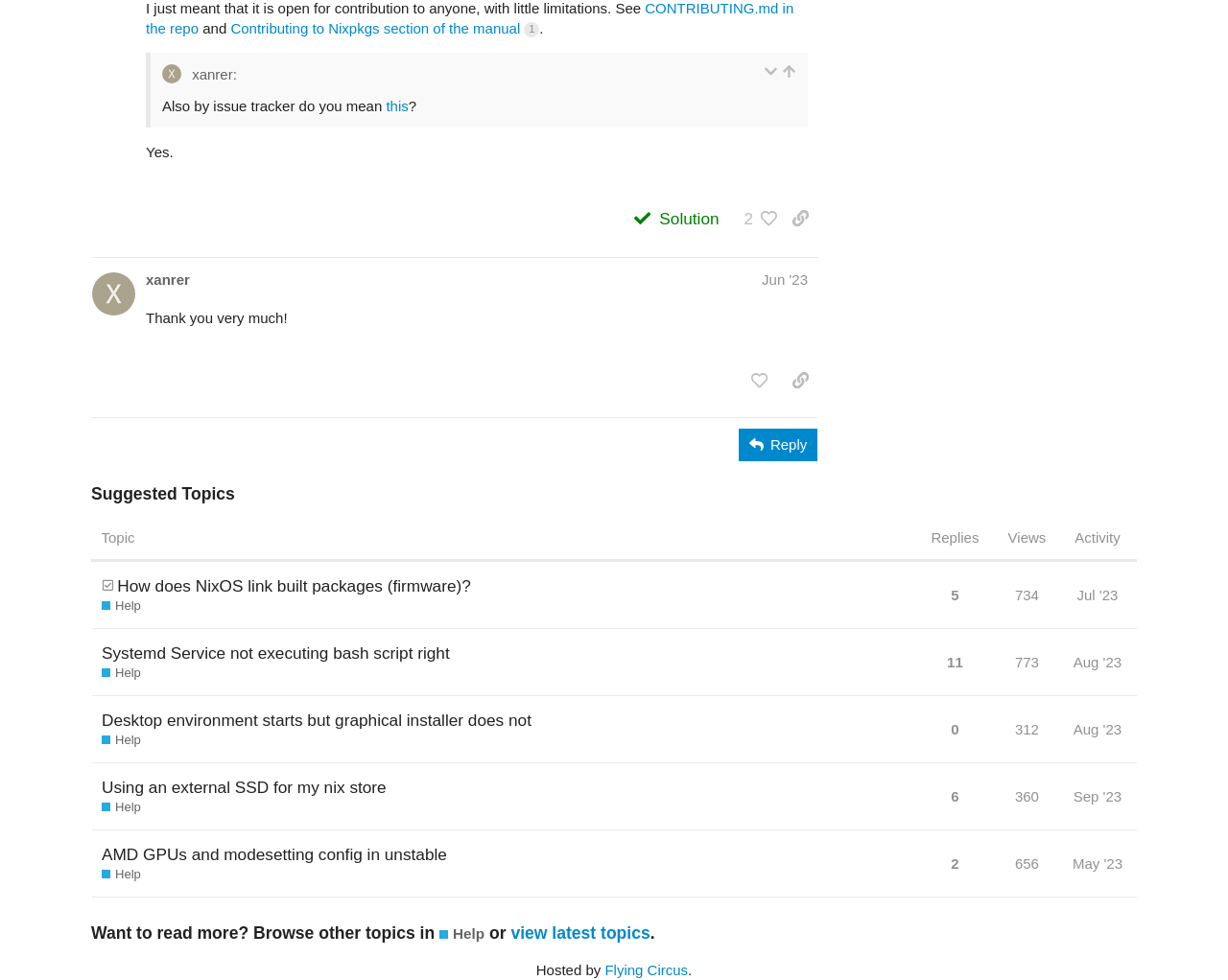Please identify the bounding box coordinates of the element's region that should be clicked to execute the following instruction: "Share a link to this post". The bounding box coordinates must be four float numbers between 0 and 1, i.e., [left, top, right, bottom].

[0.637, 0.203, 0.666, 0.243]